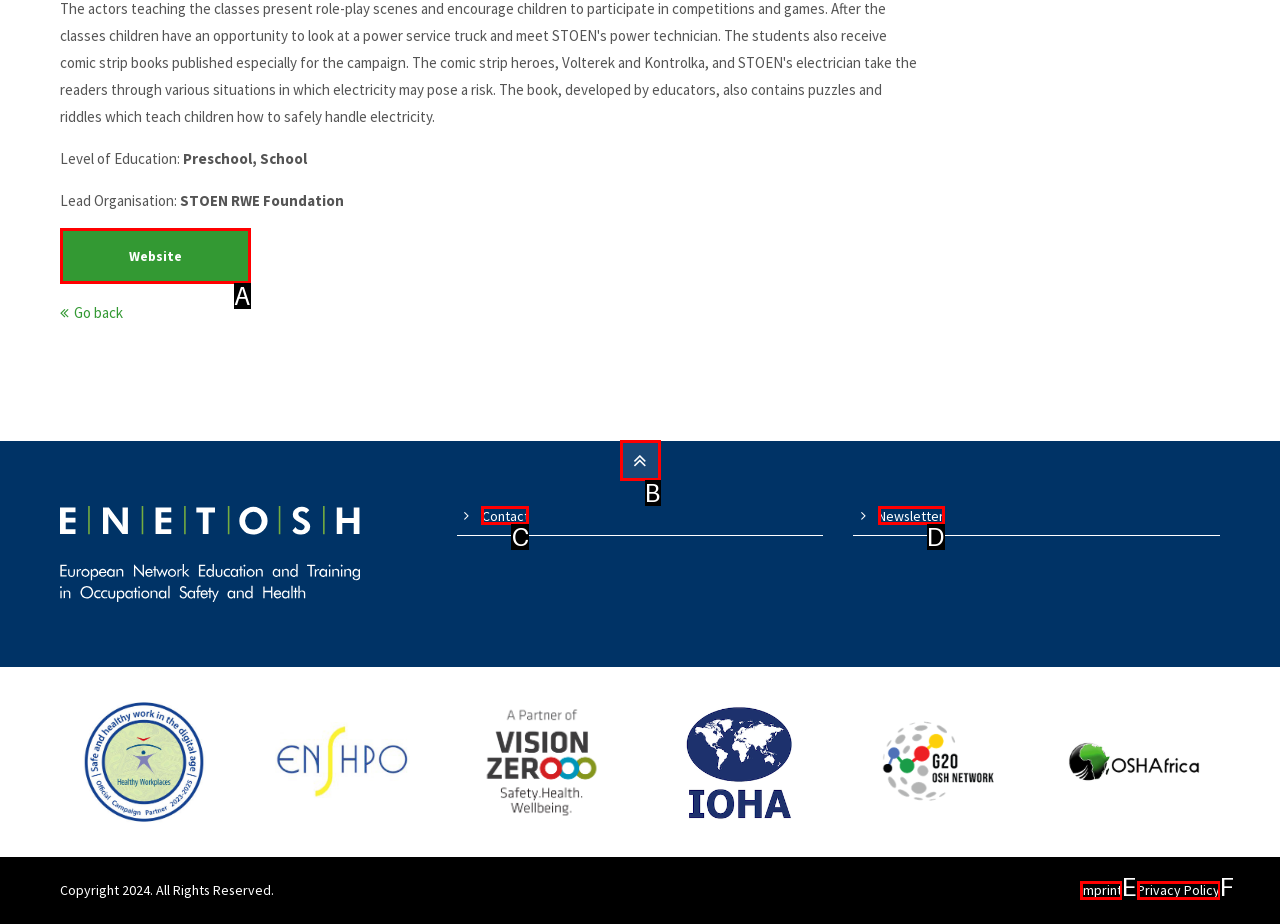Based on the description: parent_node: Contact
Select the letter of the corresponding UI element from the choices provided.

B